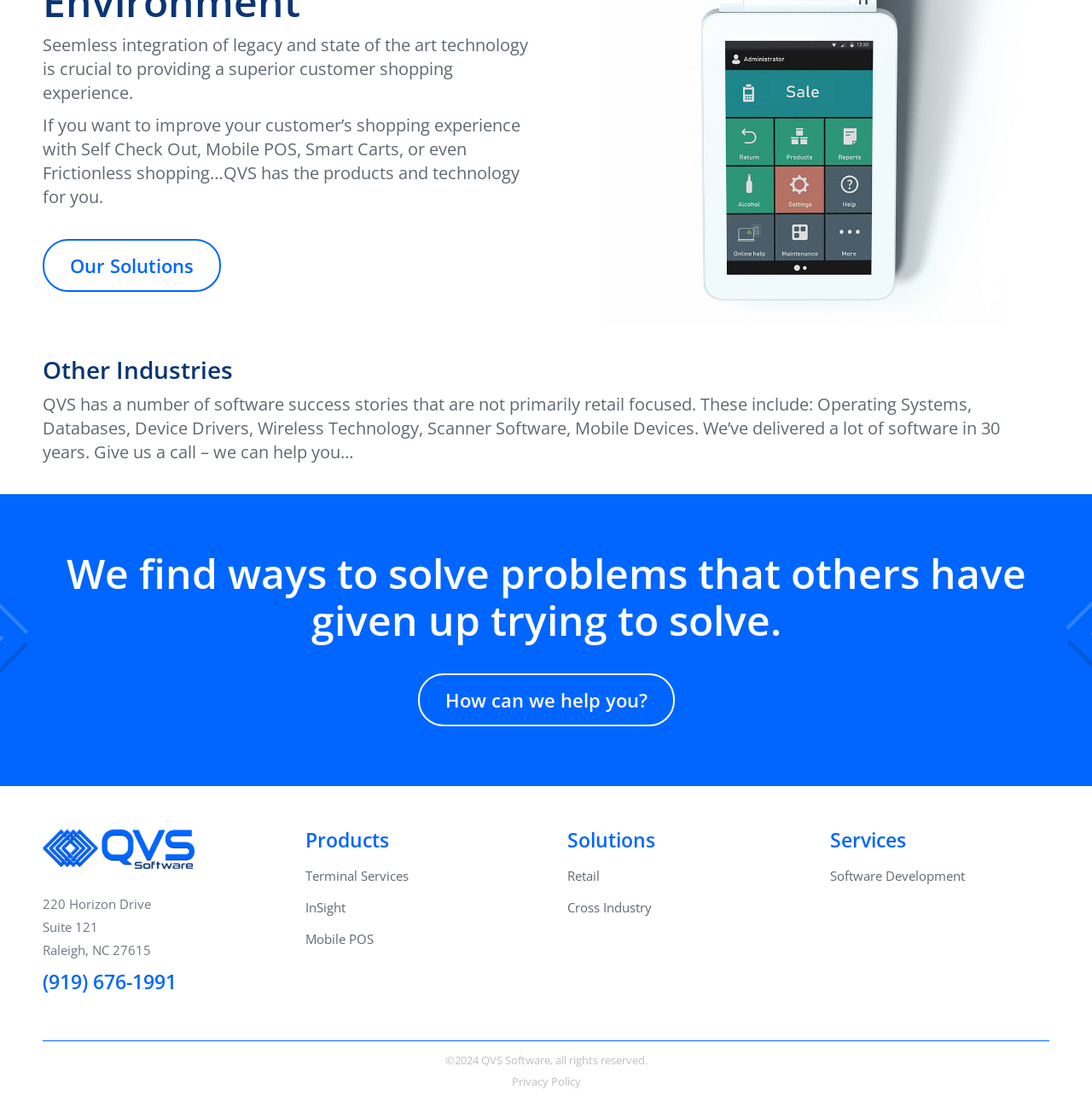Pinpoint the bounding box coordinates for the area that should be clicked to perform the following instruction: "Click on 'Retail'".

[0.52, 0.785, 0.721, 0.814]